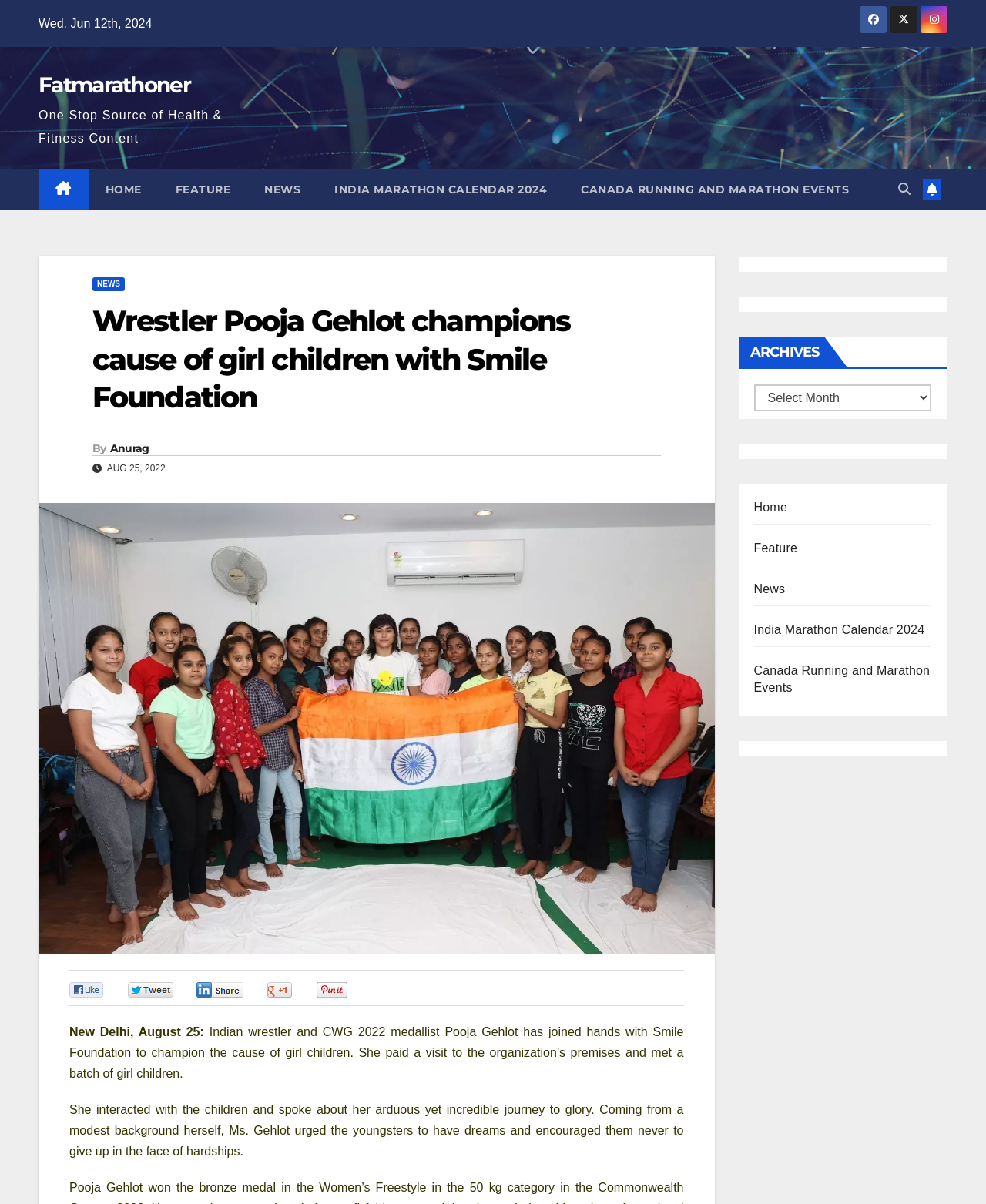Indicate the bounding box coordinates of the clickable region to achieve the following instruction: "Click on the search icon."

[0.039, 0.141, 0.089, 0.174]